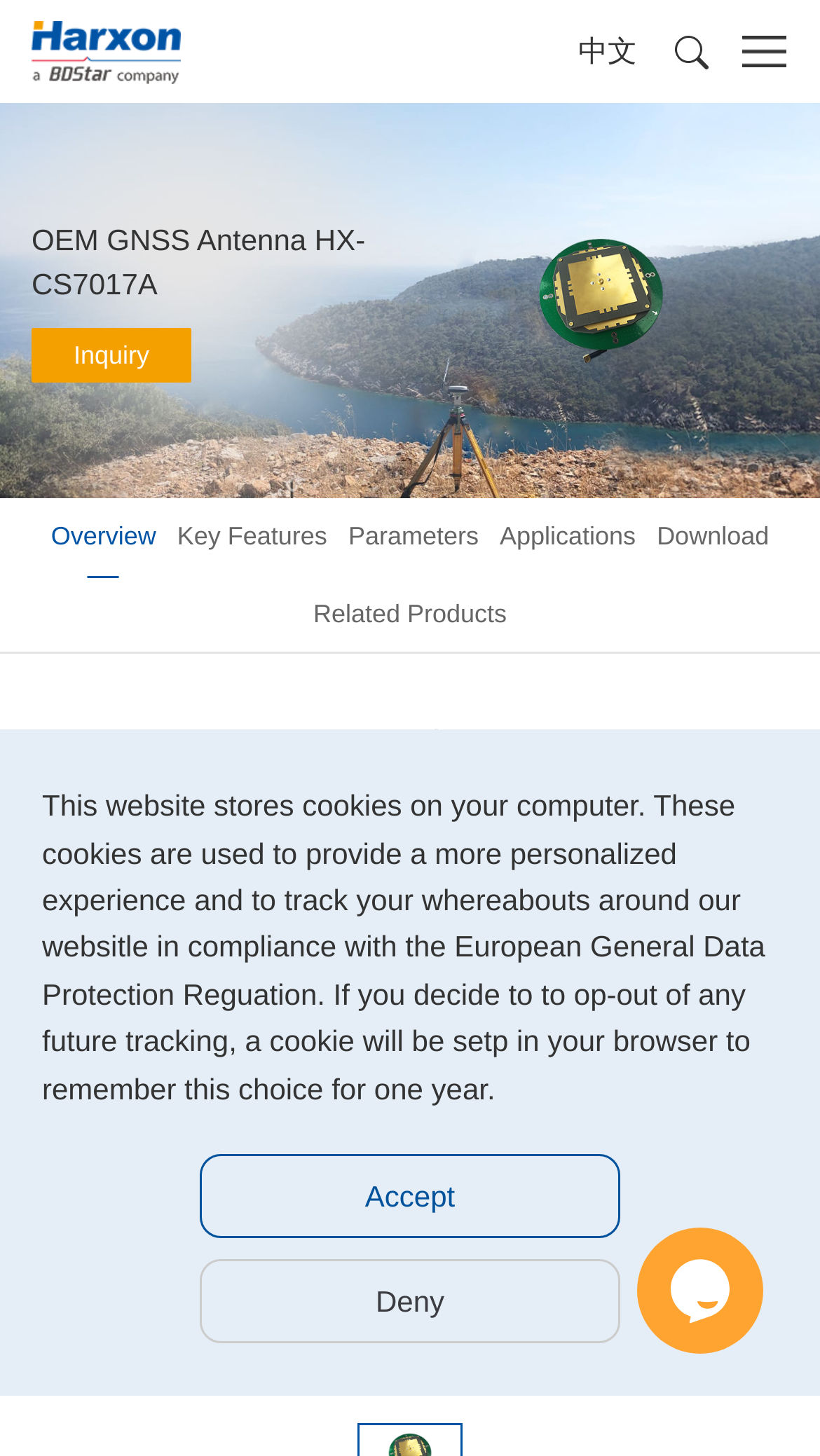What is the certification passed by the antenna?
Provide a fully detailed and comprehensive answer to the question.

The certification passed by the antenna can be found in the static text element 'HX-CS7017A has passed IGS phase center certification...' which provides an overview of the antenna's features.